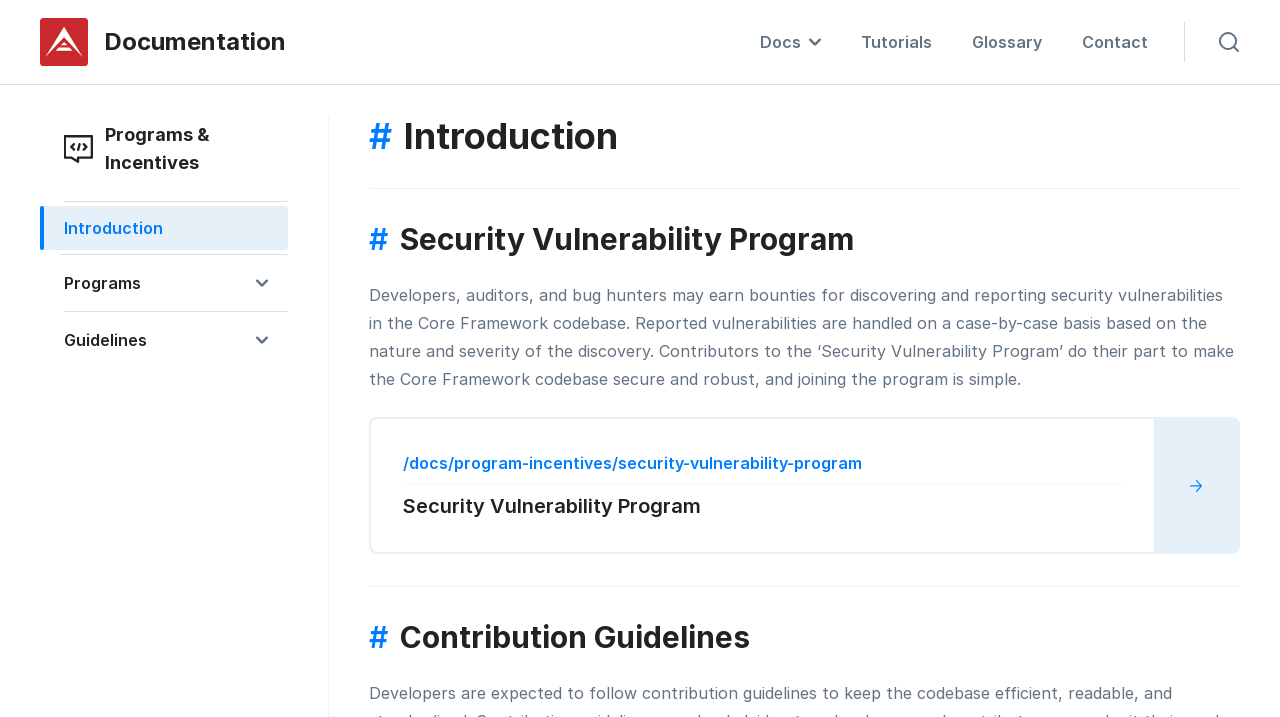Determine the bounding box coordinates of the target area to click to execute the following instruction: "Click on the 'Documentation' link."

[0.031, 0.025, 0.223, 0.092]